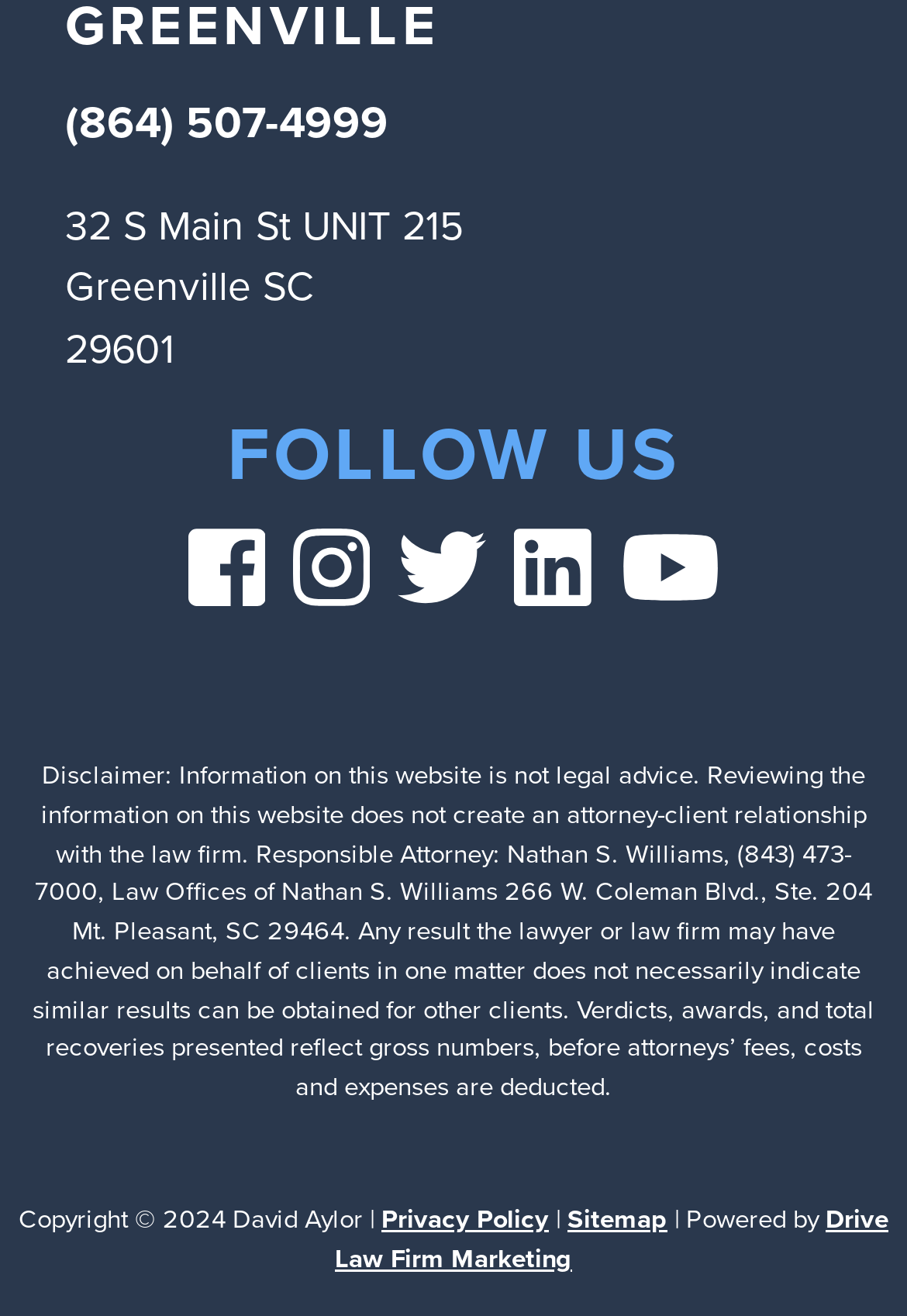Kindly determine the bounding box coordinates for the area that needs to be clicked to execute this instruction: "Read Disclaimer".

[0.036, 0.574, 0.964, 0.84]